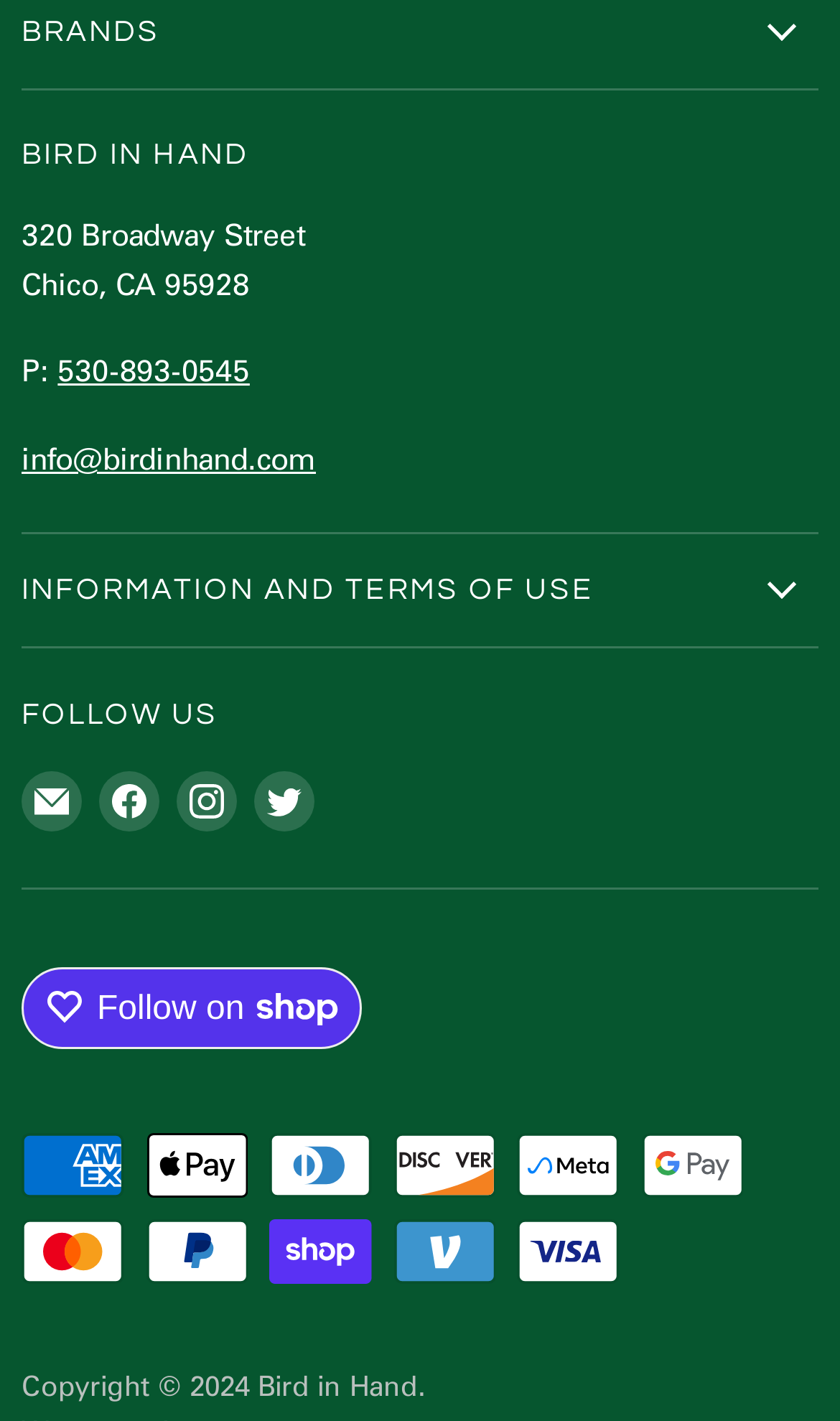Please specify the bounding box coordinates of the clickable section necessary to execute the following command: "Follow on Shop".

[0.026, 0.681, 0.431, 0.737]